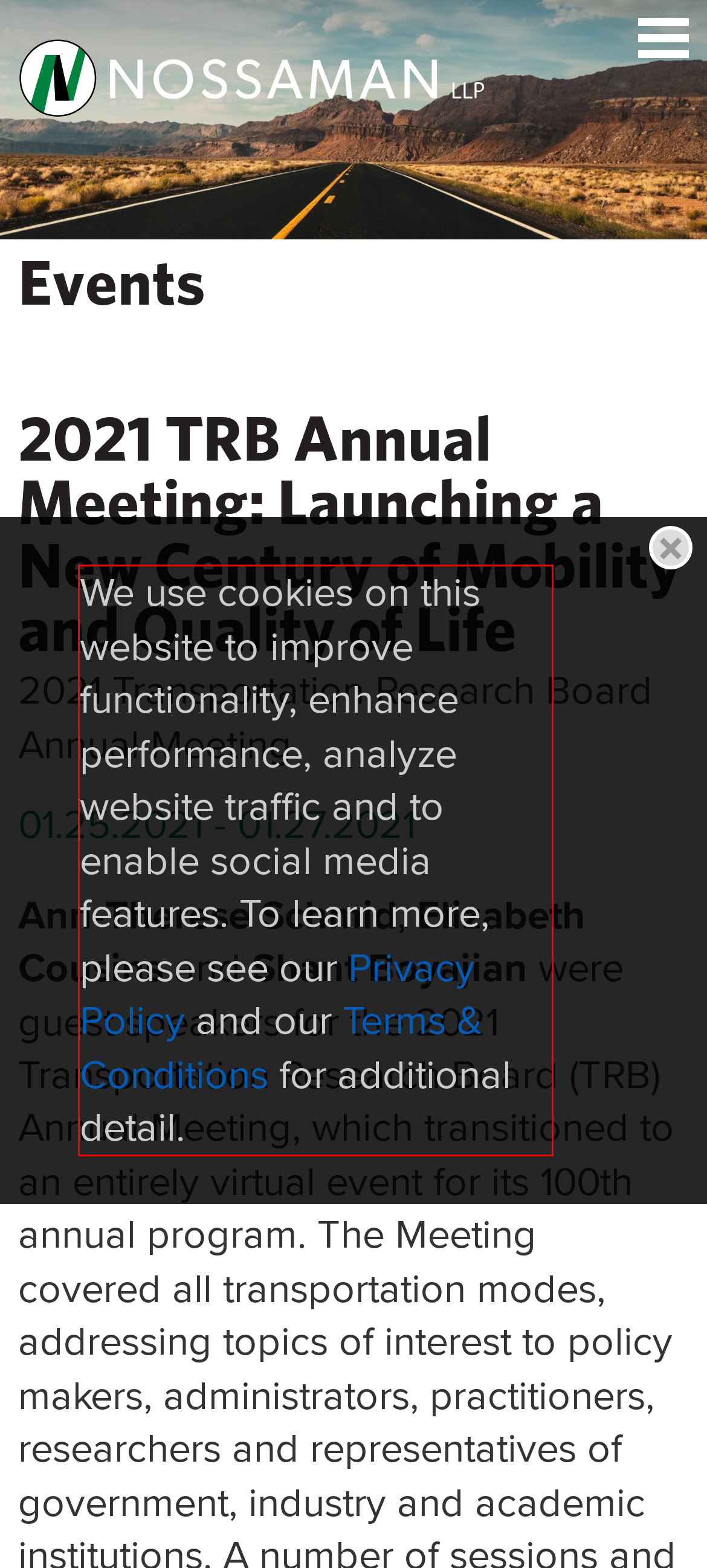Given the screenshot of a webpage, identify the red rectangle bounding box and recognize the text content inside it, generating the extracted text.

We use cookies on this website to improve functionality, enhance performance, analyze website traffic and to enable social media features. To learn more, please see our Privacy Policy and our Terms & Conditions for additional detail.